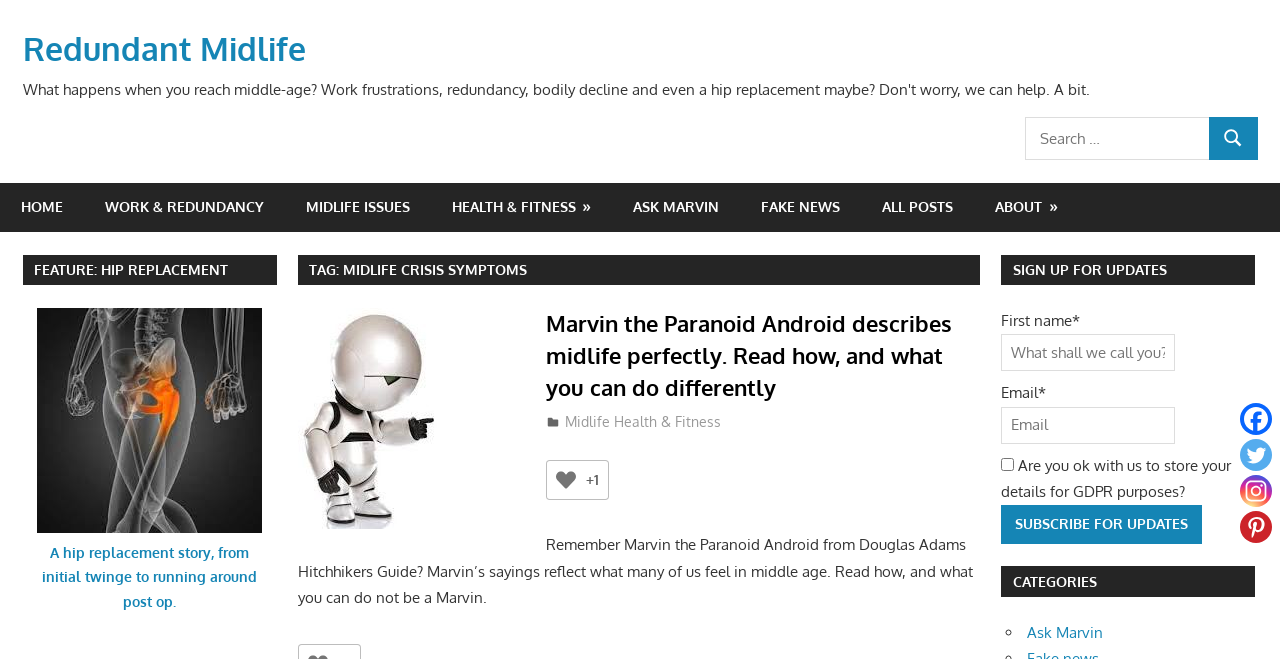Determine the bounding box coordinates for the clickable element to execute this instruction: "Subscribe for updates". Provide the coordinates as four float numbers between 0 and 1, i.e., [left, top, right, bottom].

[0.782, 0.767, 0.939, 0.825]